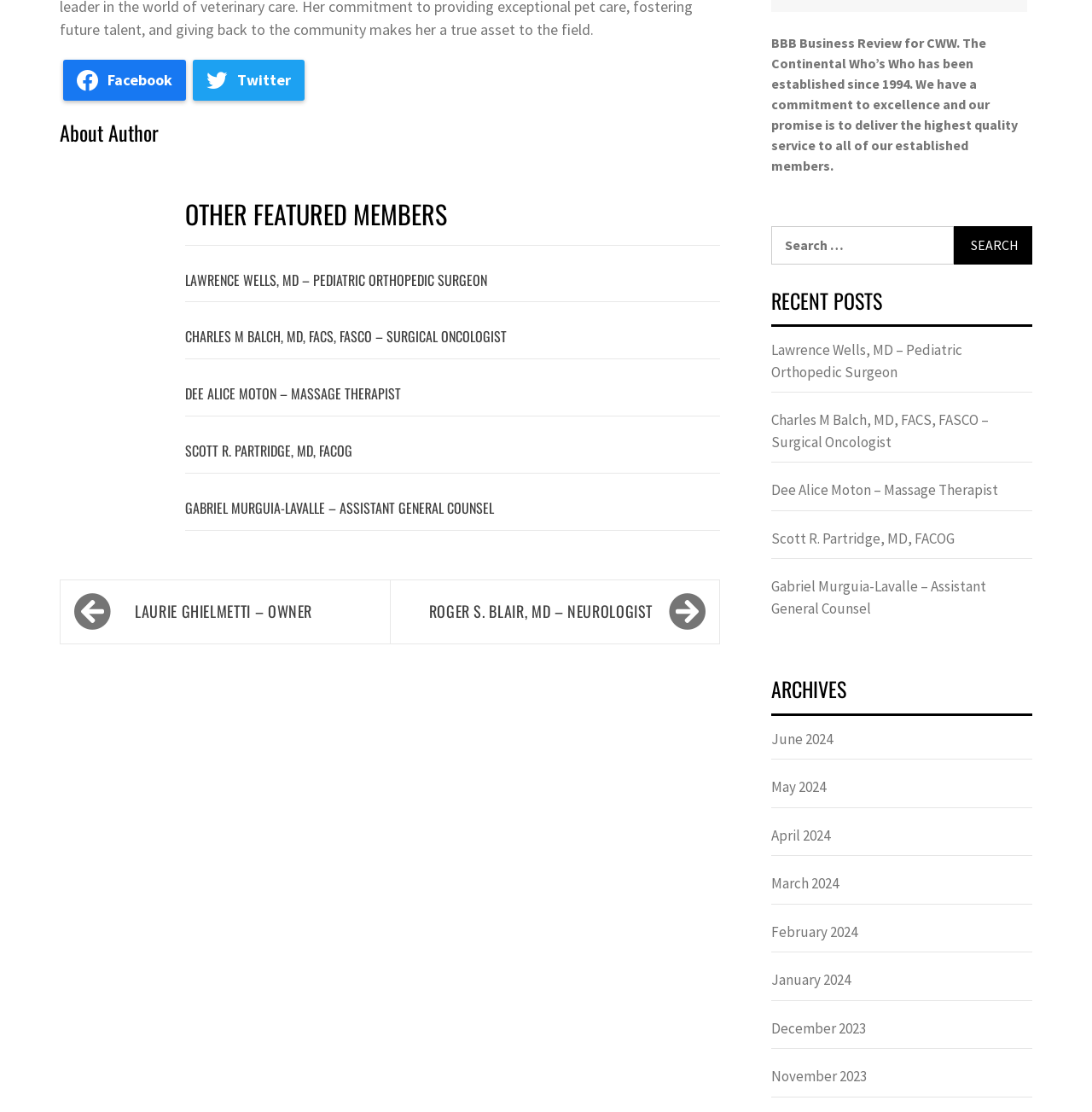What is the earliest month listed in the 'ARCHIVES' section?
Using the image provided, answer with just one word or phrase.

December 2023